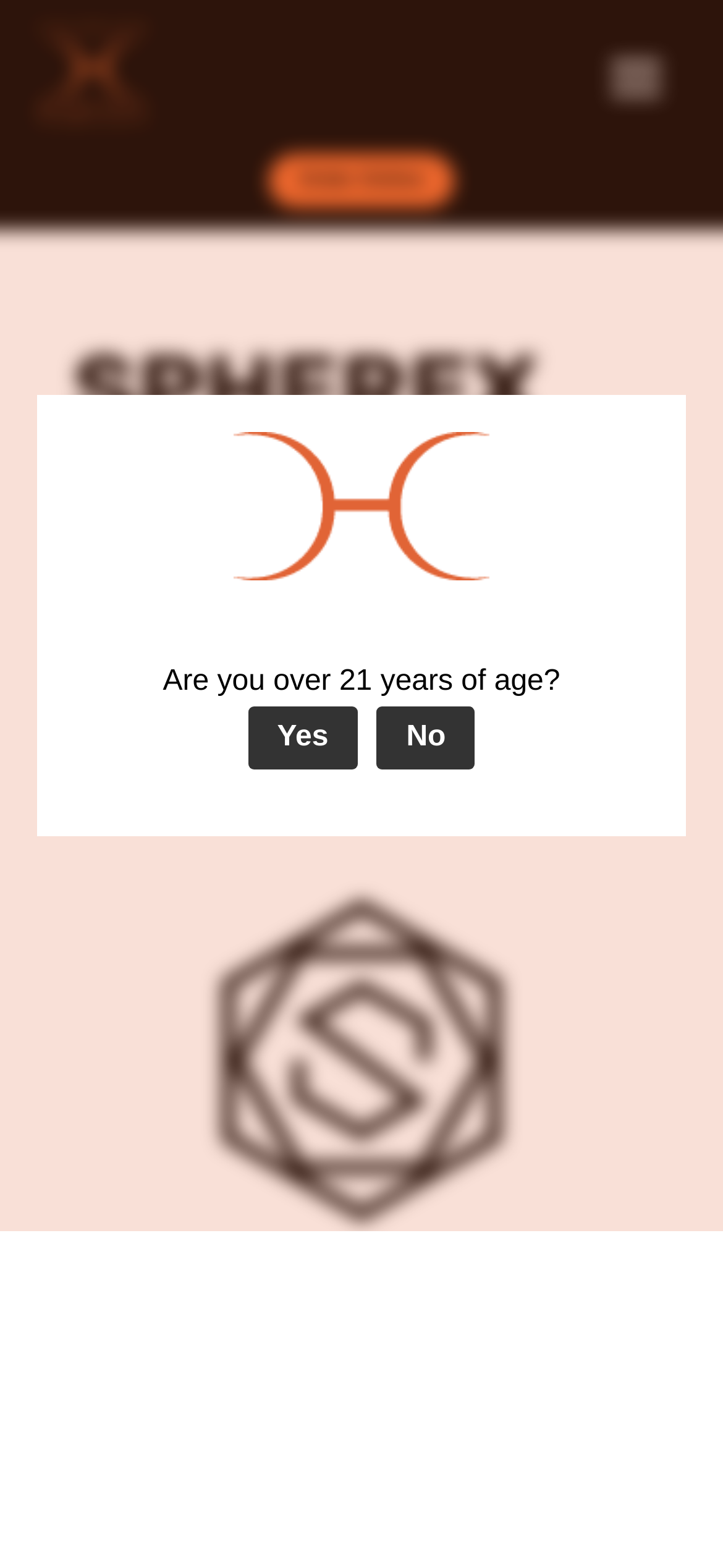Please answer the following question as detailed as possible based on the image: 
What is the age requirement to access this website?

The age verification dialog box appears on the webpage, asking 'Are you over 21 years of age?' with 'Yes' and 'No' buttons, indicating that the website is restricted to individuals 21 years or older.